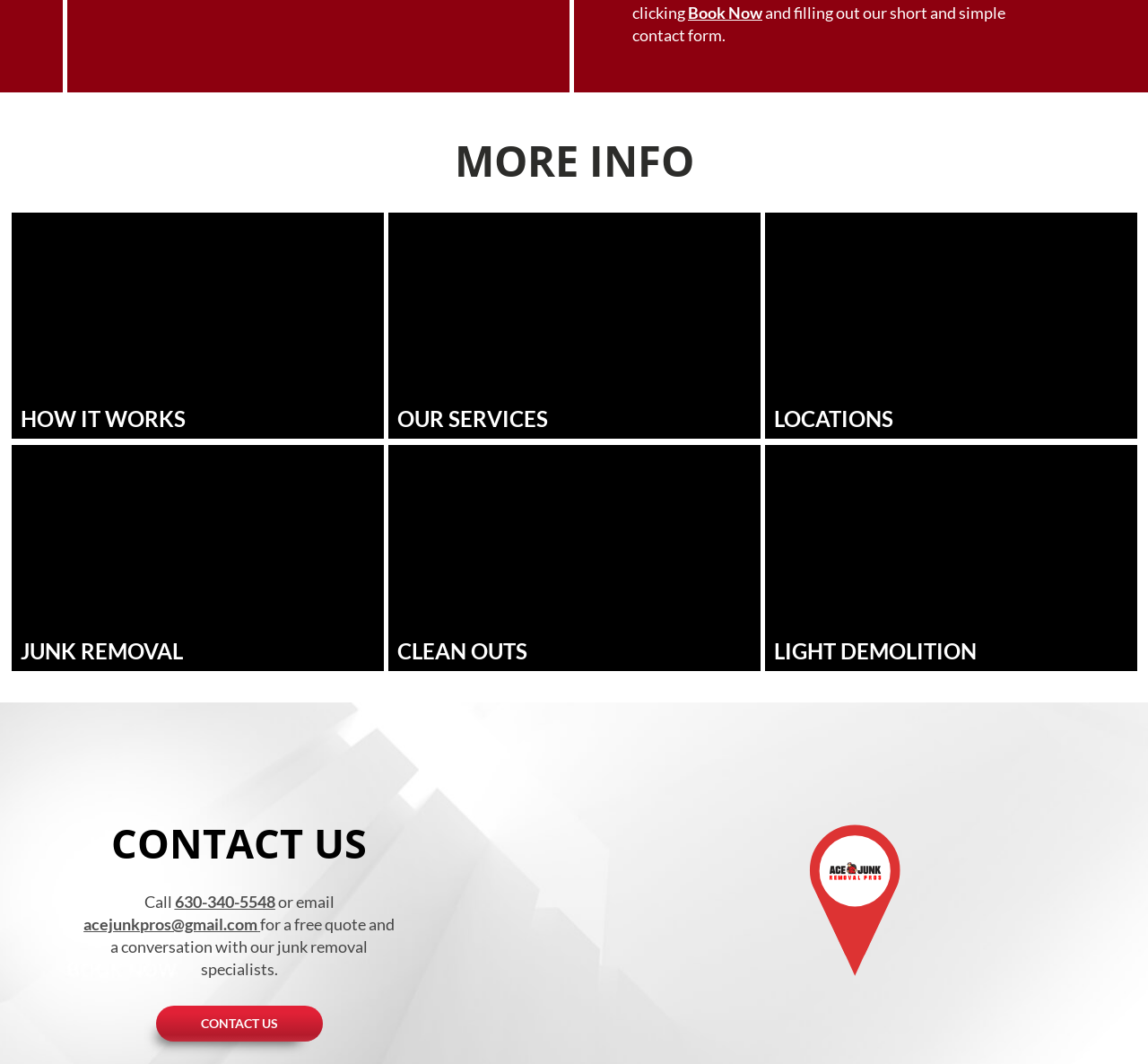Locate the bounding box coordinates of the UI element described by: "CLEAN OUTS". Provide the coordinates as four float numbers between 0 and 1, formatted as [left, top, right, bottom].

[0.338, 0.419, 0.662, 0.631]